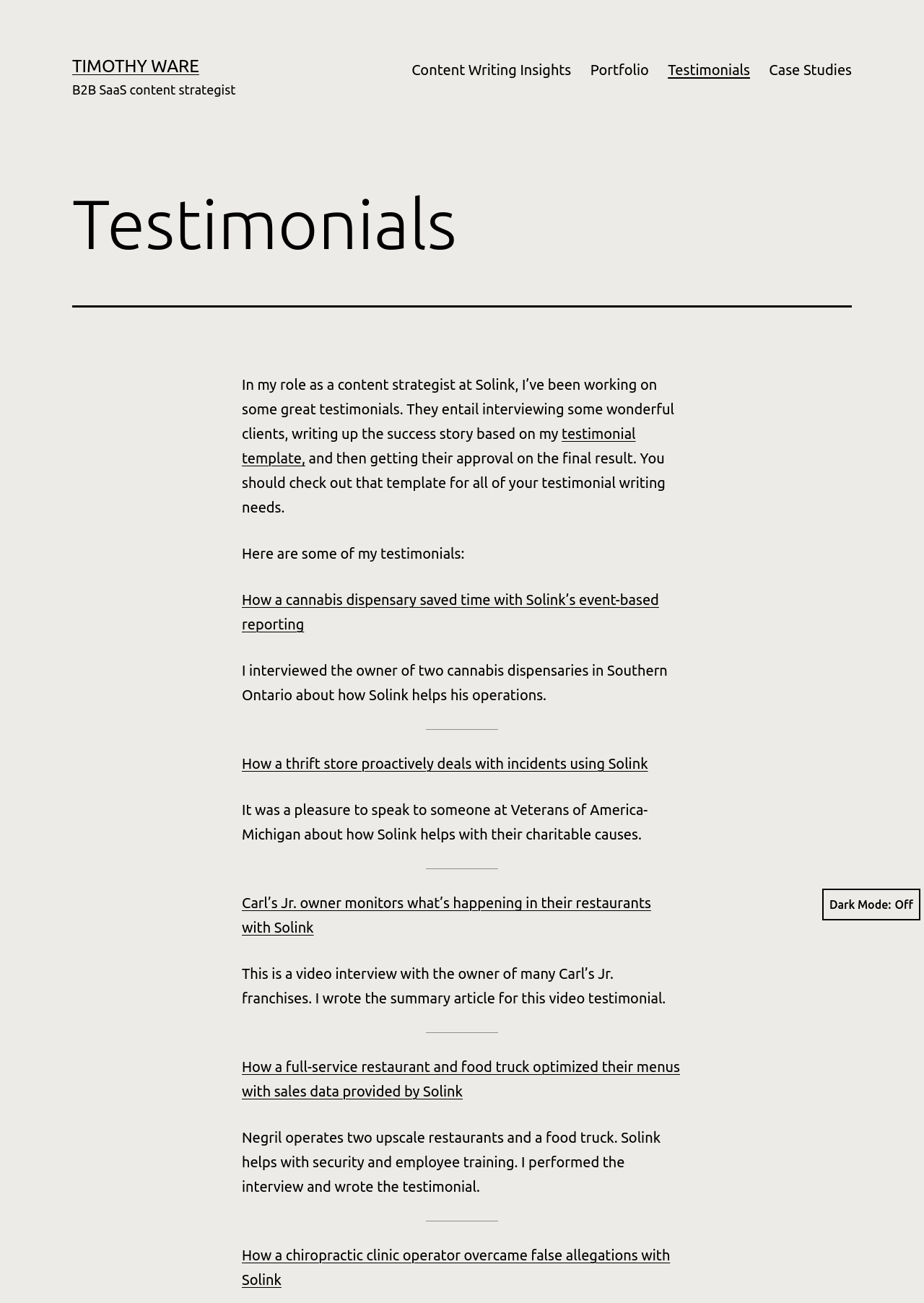Please determine the bounding box coordinates of the area that needs to be clicked to complete this task: 'Click on the 'How a cannabis dispensary saved time with Solink’s event-based reporting' link'. The coordinates must be four float numbers between 0 and 1, formatted as [left, top, right, bottom].

[0.262, 0.454, 0.713, 0.485]